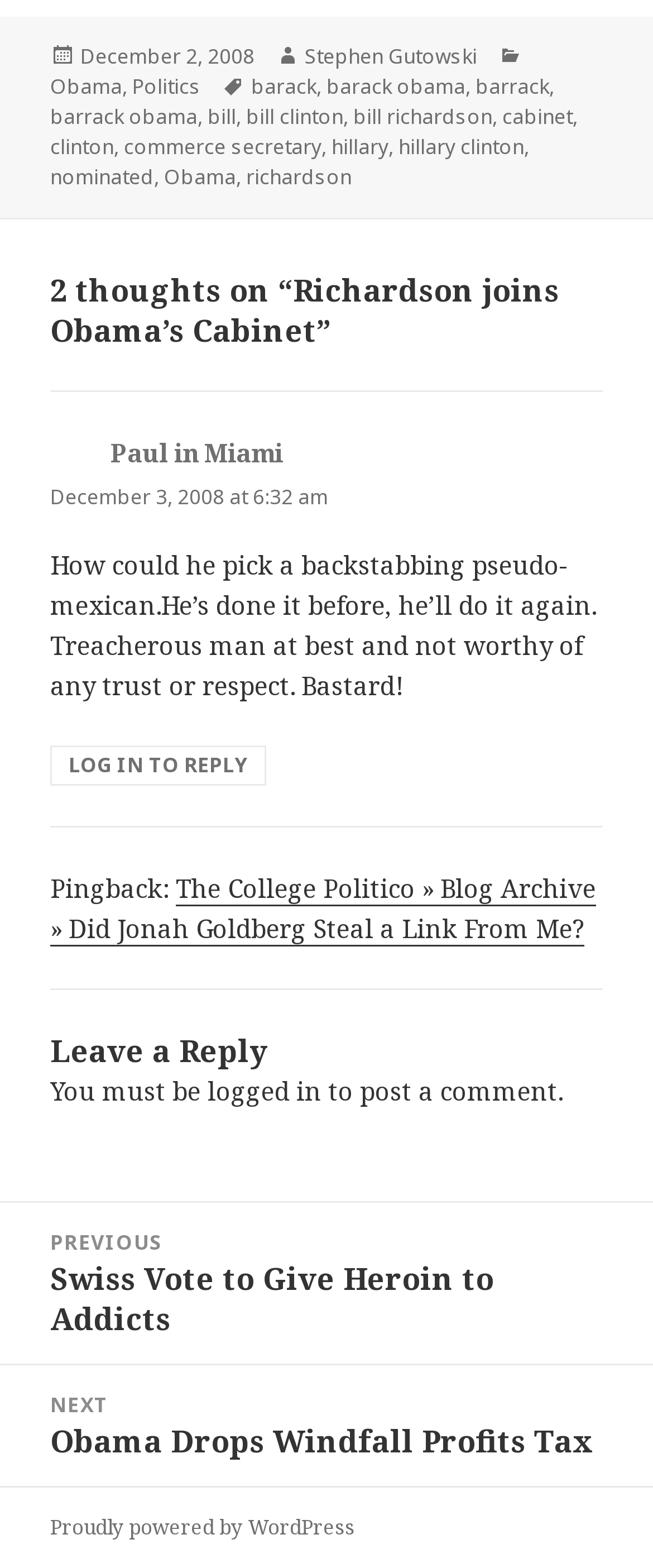Respond with a single word or phrase to the following question:
Who is the author of the article?

Stephen Gutowski